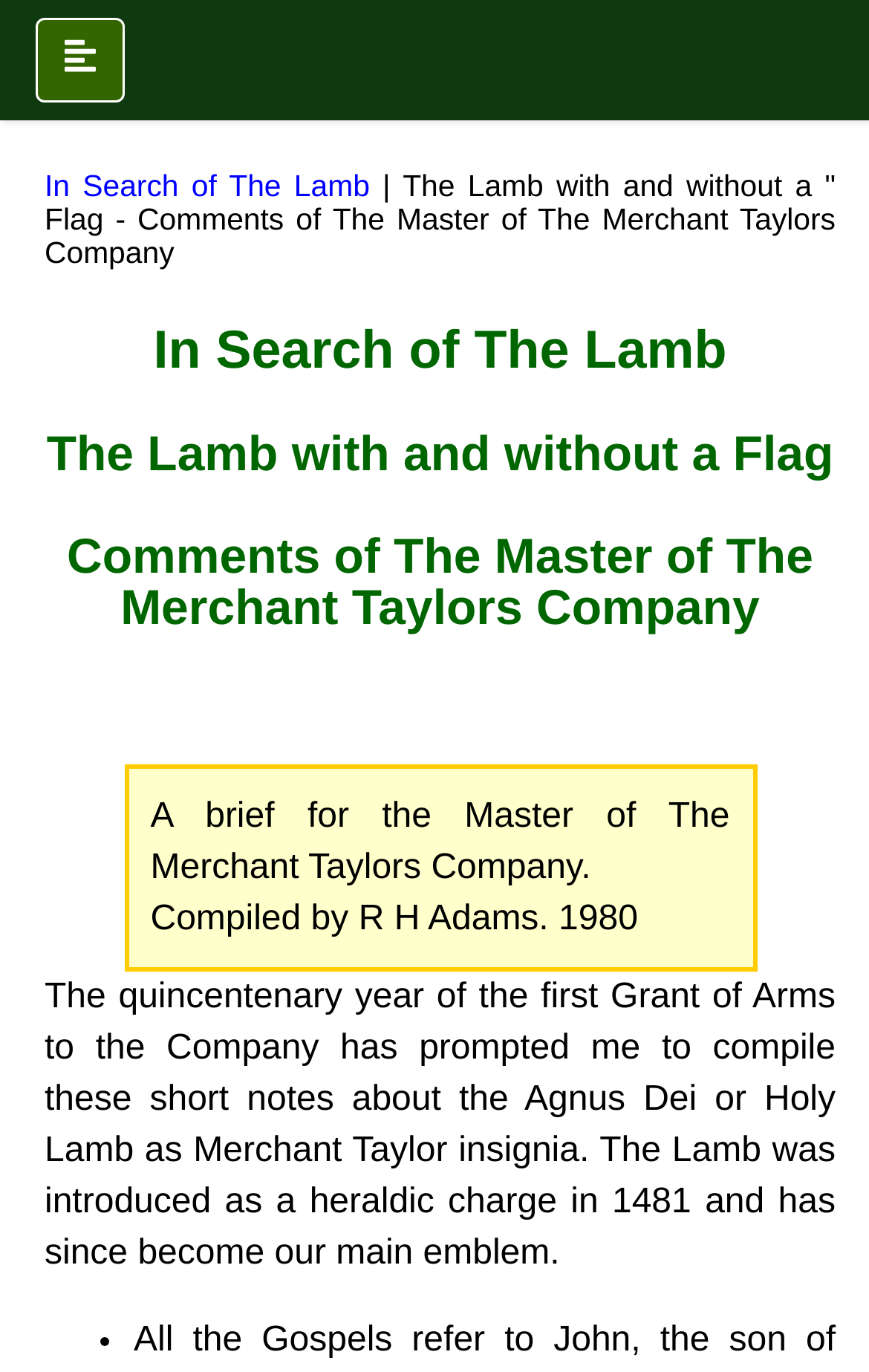What is the first sentence of the main text? Observe the screenshot and provide a one-word or short phrase answer.

The quincentenary year of the first Grant of Arms to the Company has prompted me to compile these short notes about the Agnus Dei or Holy Lamb as Merchant Taylor insignia.